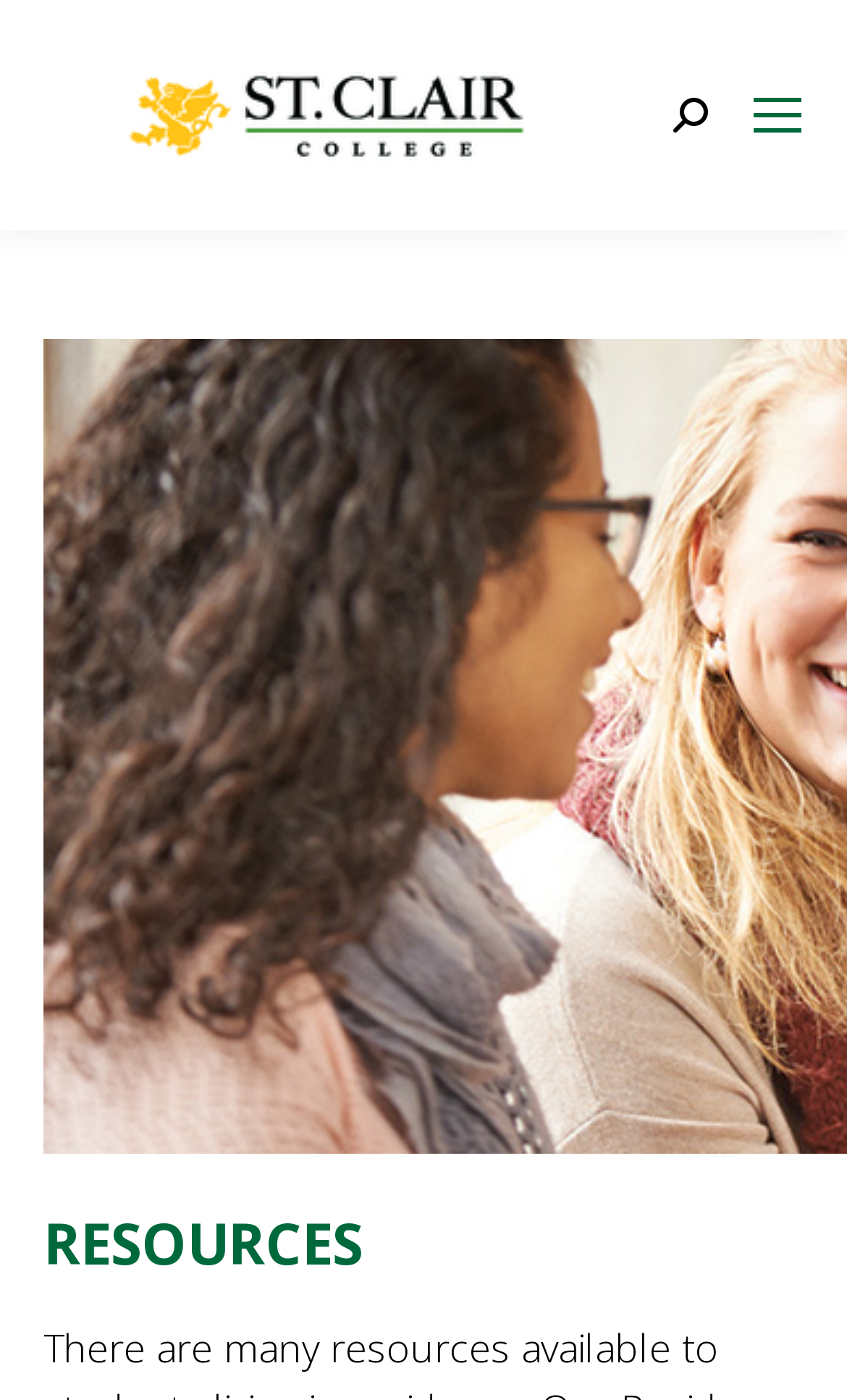What is the main category of resources? Observe the screenshot and provide a one-word or short phrase answer.

RESOURCES